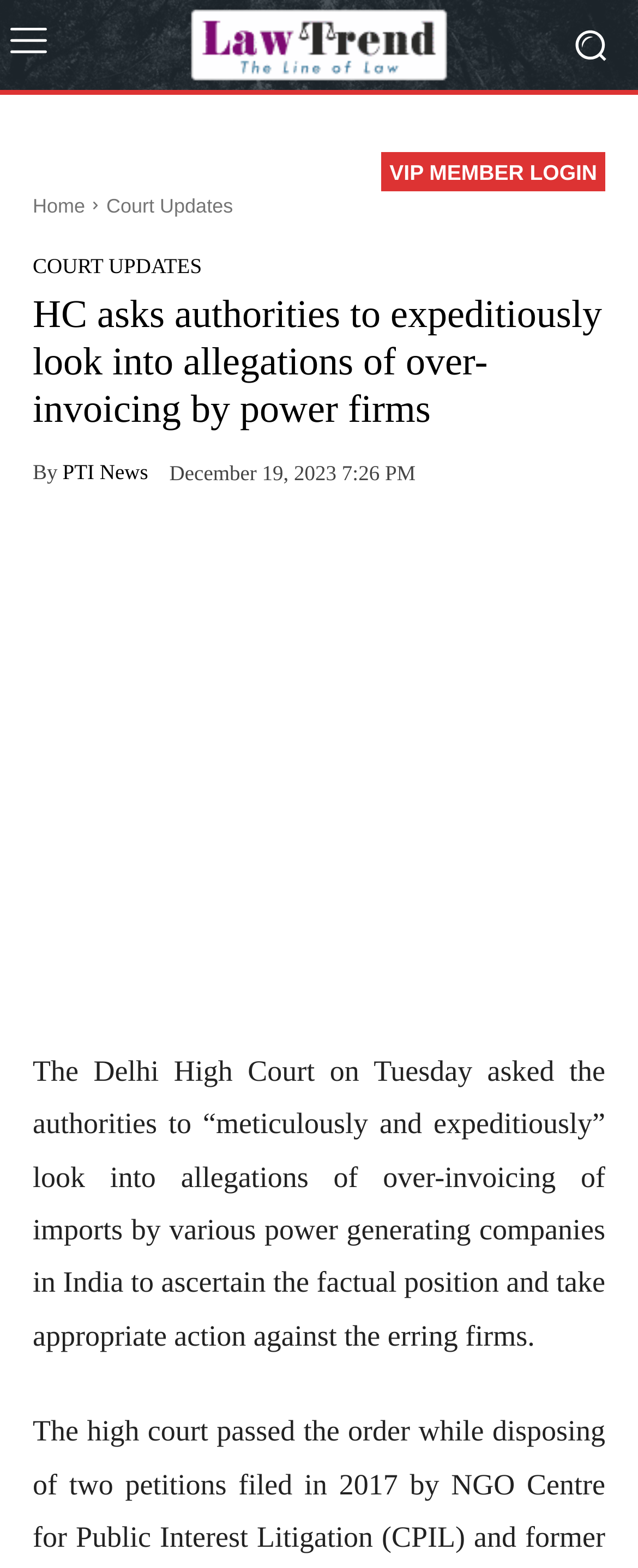Refer to the screenshot and answer the following question in detail:
What is the date of the news article?

The date of the news article can be found in the timestamp mentioned in the article, which is 'December 19, 2023 7:26 PM'.